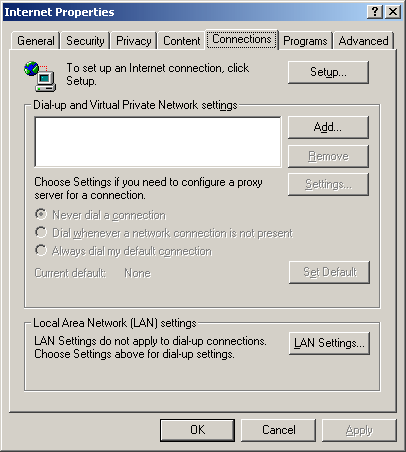Offer a detailed explanation of the image's components.

The image displays a window titled "Internet Properties," specifically focusing on the "Connections" tab. This interface is part of a configuration setup for internet connections, offering options for managing dial-up and virtual private network (VPN) settings. 

In the central area, there are fields for specifying connection preferences, including the choice to configure a proxy server. Below this, options are presented for determining when to dial a connection, with radio buttons labeled "Never dial a connection," "Dial whenever a network connection is not present," and "Always dial my default connection." 

Additionally, there are buttons labeled "Add..." and "Remove..." for modifying connection settings, along with a "LAN Settings..." button for local area network configurations. The window also features standard buttons at the bottom, including "OK," "Cancel," and "Apply," to finalize any changes made within the interface. The overall layout is consistent with classic Windows dialog boxes, emphasizing functionality and user-friendly navigation for internet connectivity setup.